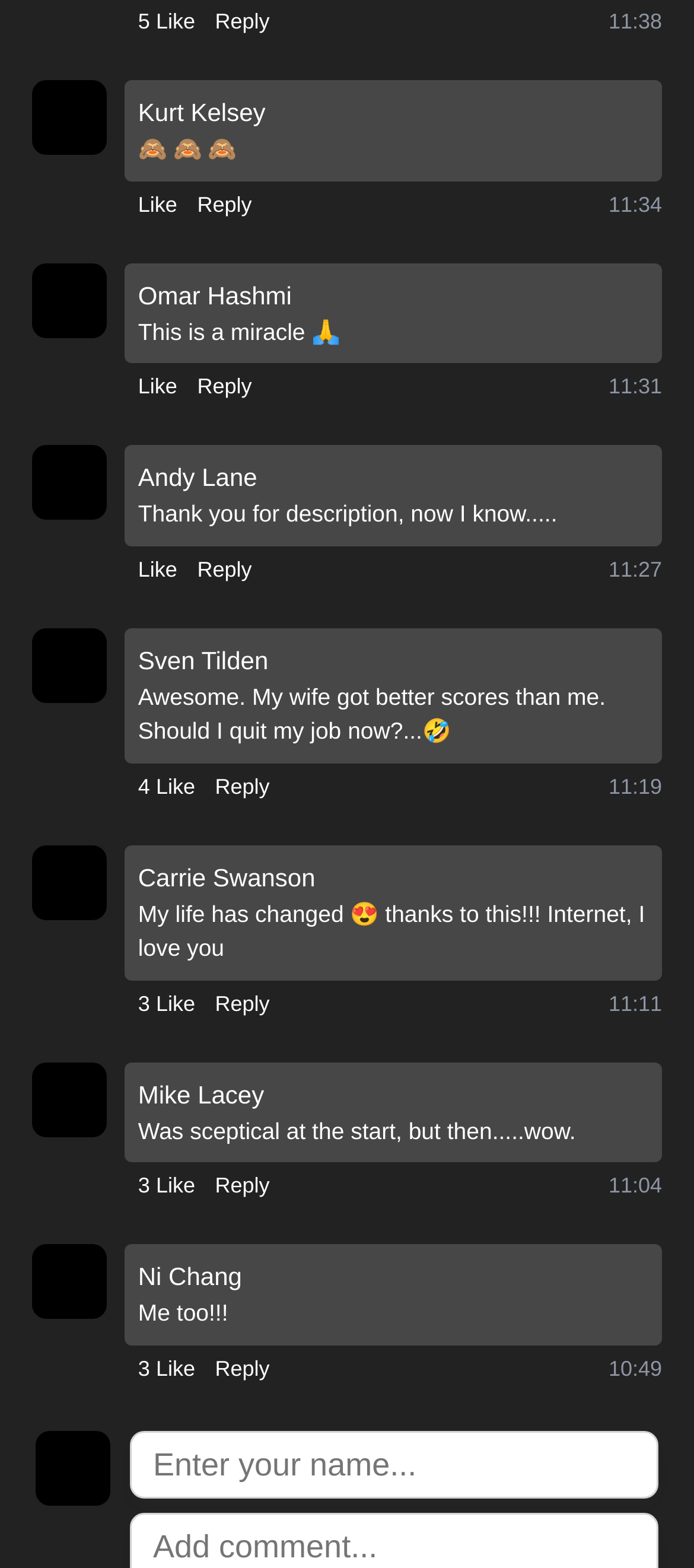Give a one-word or short-phrase answer to the following question: 
How many likes does the third comment have?

3